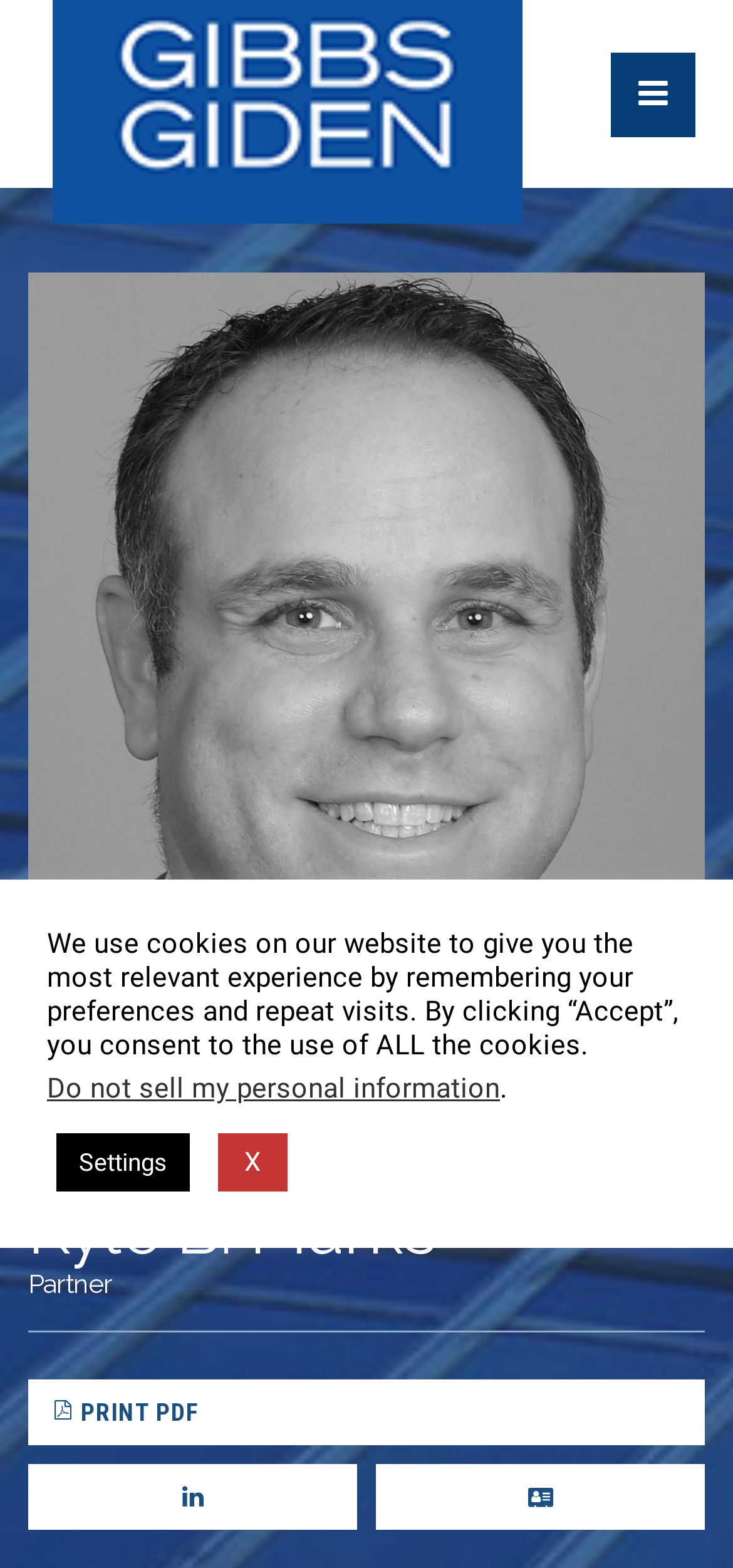Give a one-word or short-phrase answer to the following question: 
How many links are available below Kyle B. Marks' photo?

3